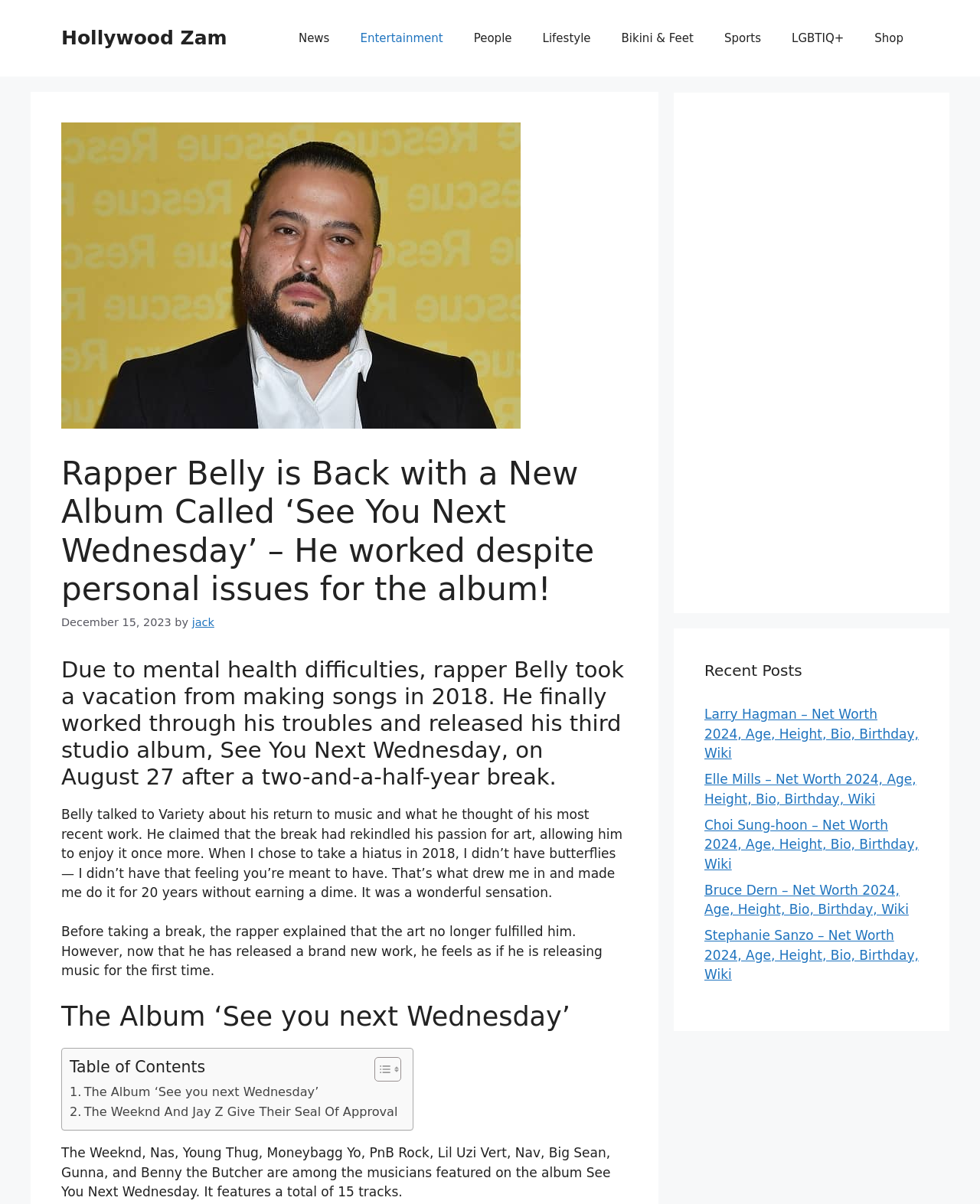By analyzing the image, answer the following question with a detailed response: What is the name of the musician who gave their seal of approval to Belly's new album?

The webpage mentions that The Weeknd and Jay Z gave their seal of approval to Belly's new album 'See You Next Wednesday'. This information is provided in the section that discusses the album.